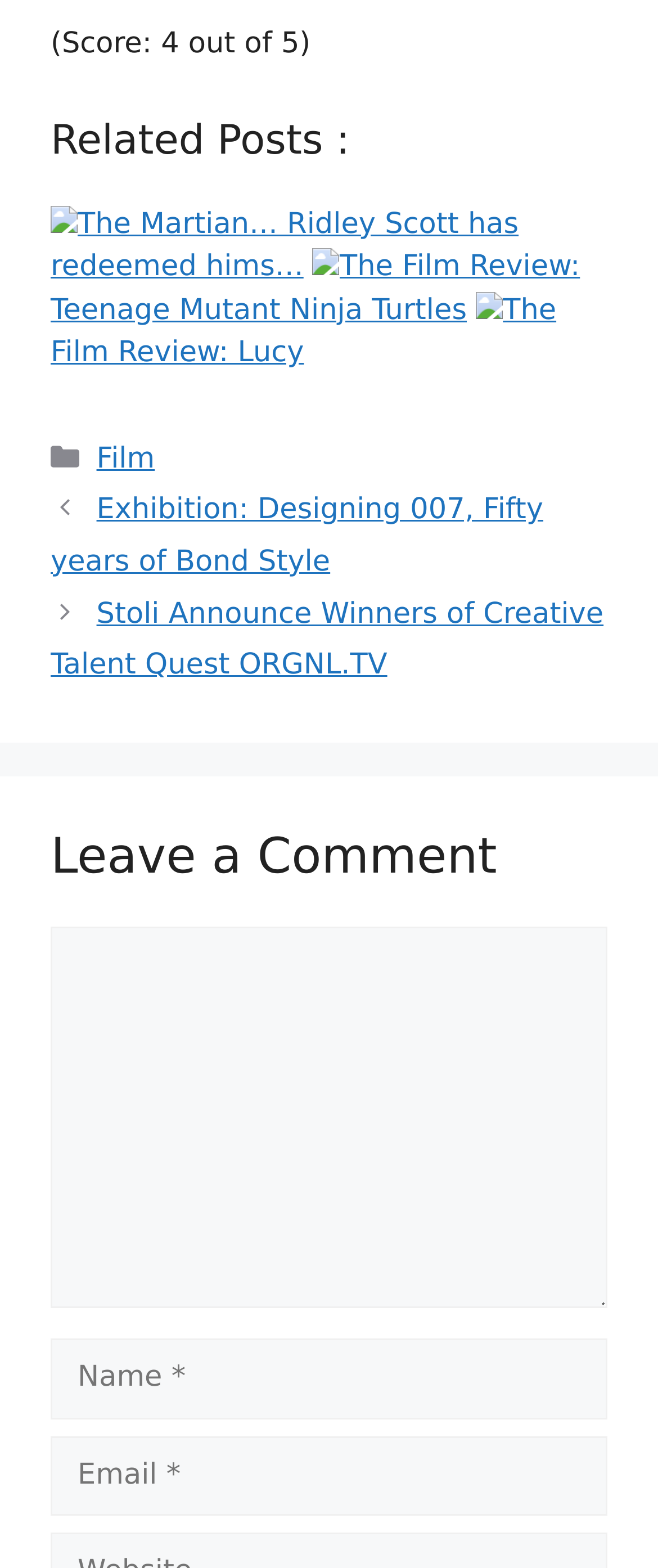Determine the bounding box coordinates of the area to click in order to meet this instruction: "Click on the 'Previous' button".

[0.077, 0.315, 0.826, 0.369]